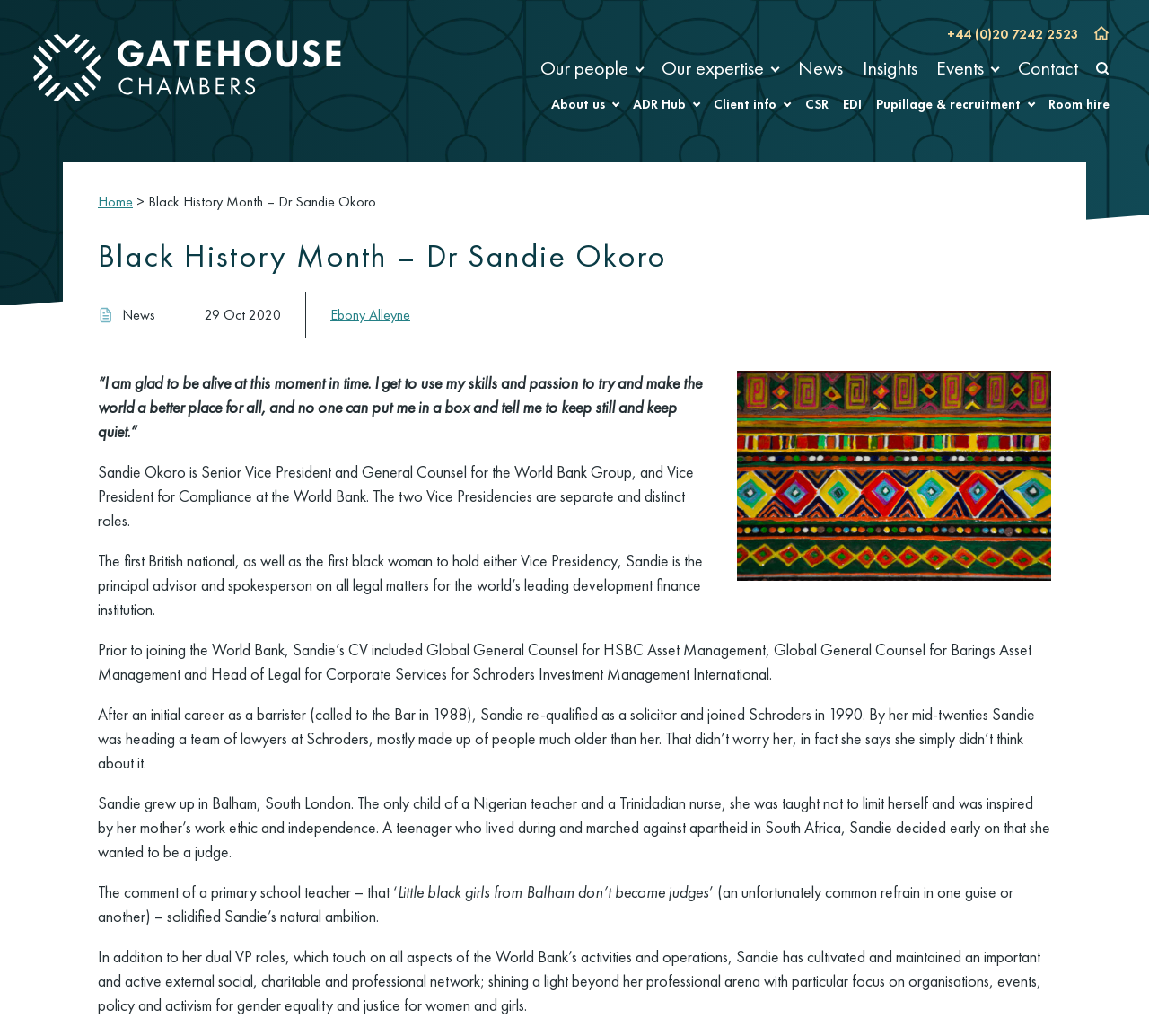Respond to the question with just a single word or phrase: 
What is the first practice area listed?

Clinical negligence & personal injury